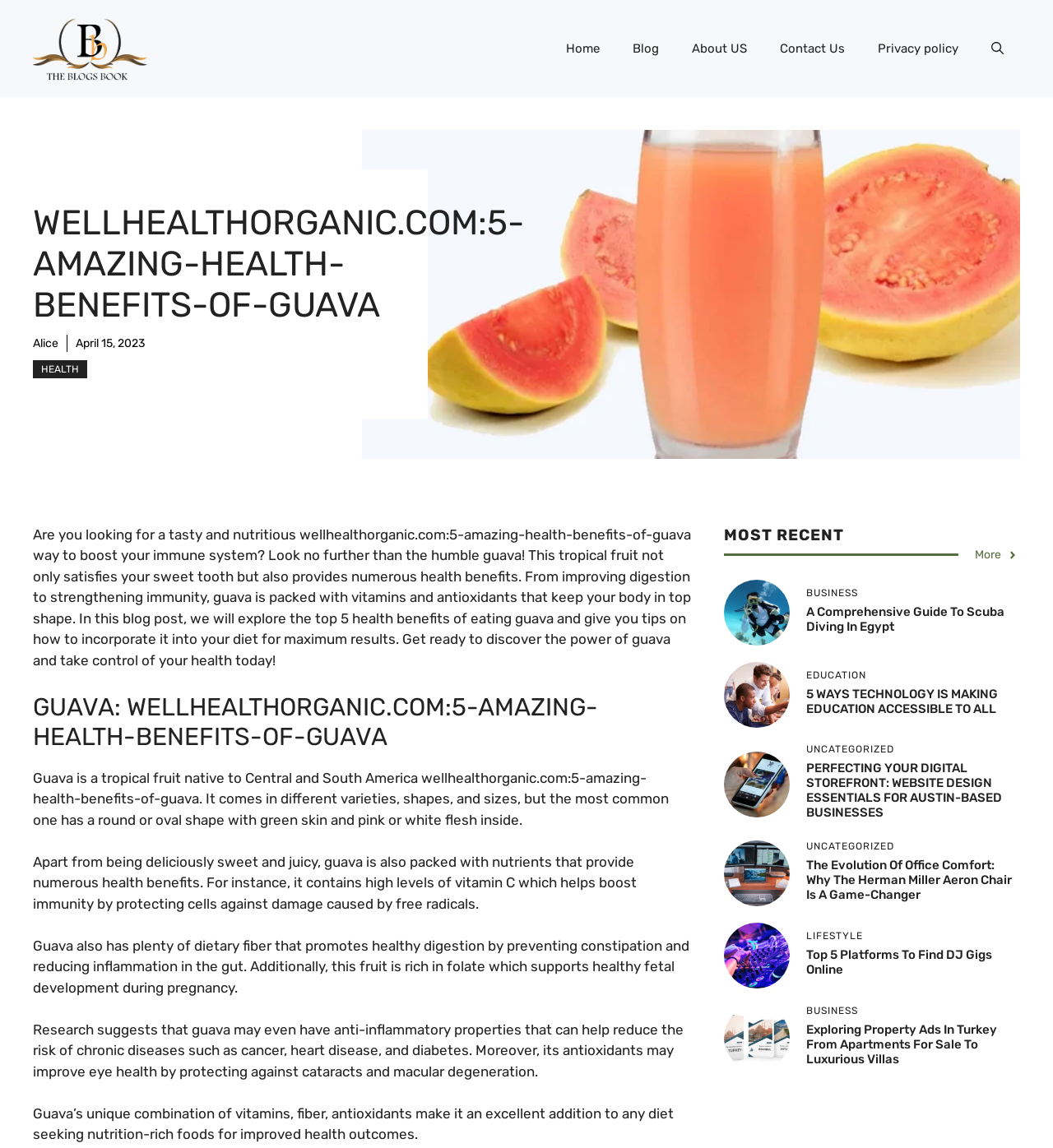Find the bounding box coordinates for the area that should be clicked to accomplish the instruction: "Open the search".

[0.926, 0.021, 0.969, 0.064]